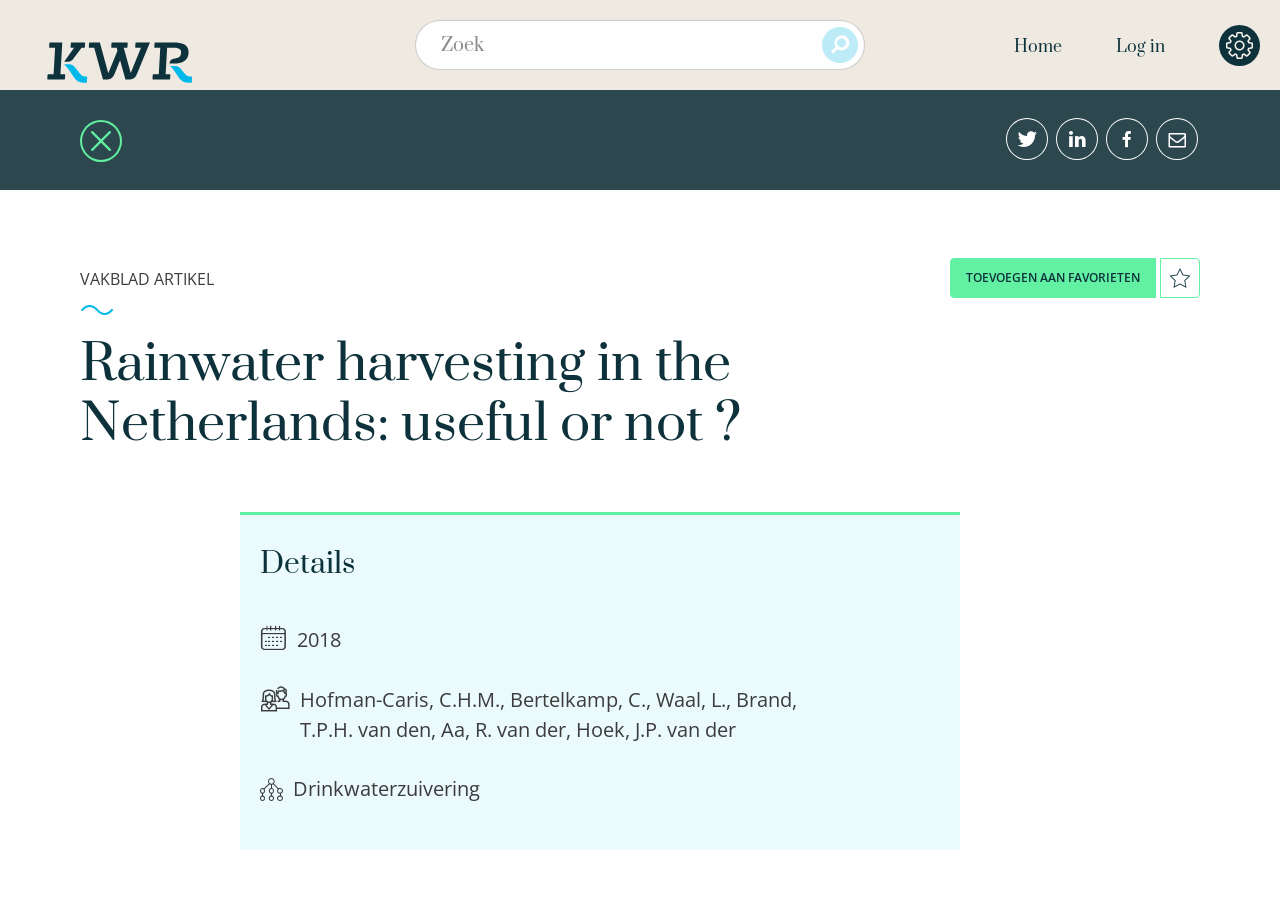Locate the heading on the webpage and return its text.

Rainwater harvesting in the Netherlands: useful or not ?